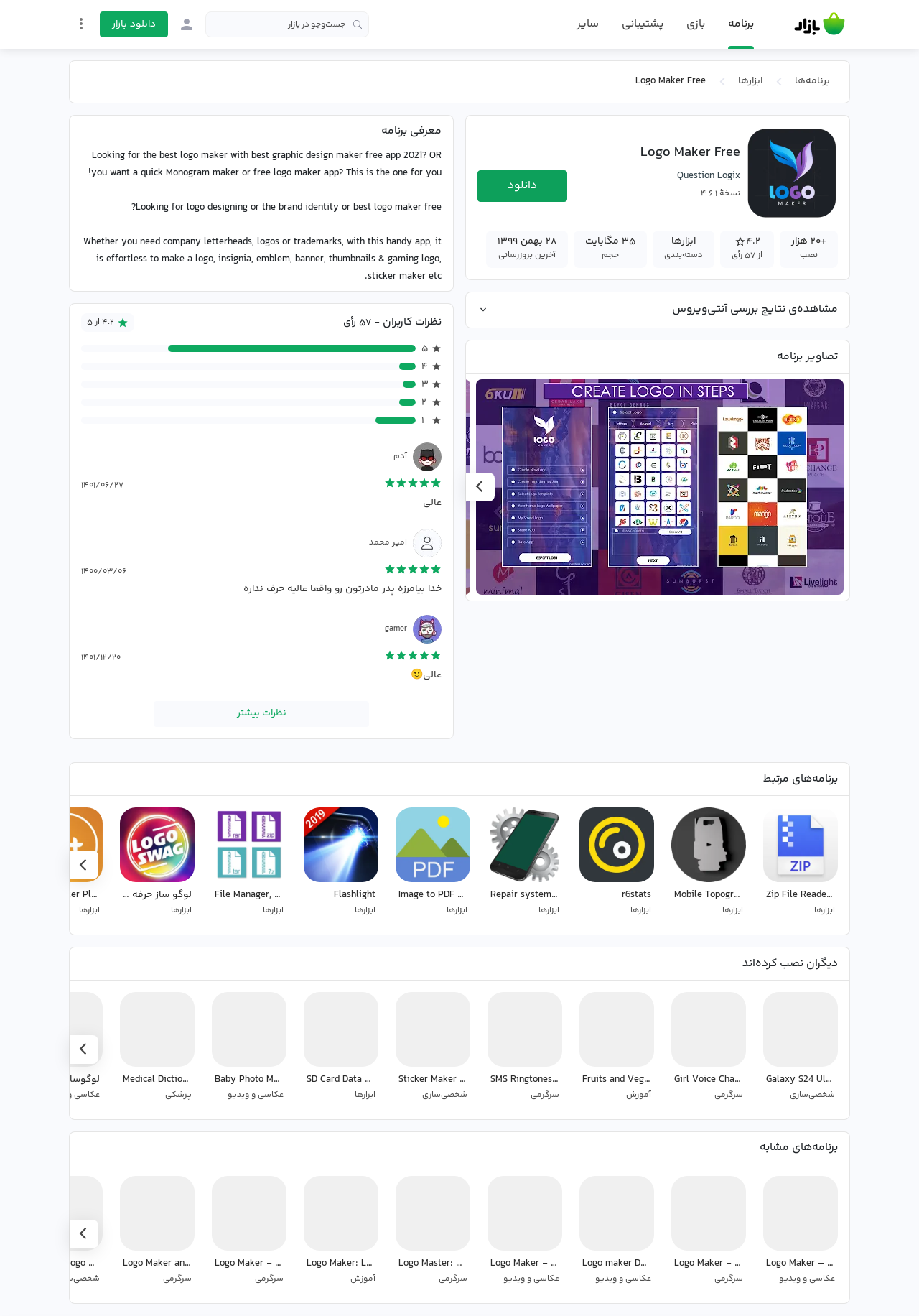Summarize the webpage comprehensively, mentioning all visible components.

This webpage is about Logo Maker Free, a logo design application. At the top, there is a navigation bar with links to "Bazaar", "پشتیبانی" (support), and "ورود به بازار" (enter the market). Below the navigation bar, there is a search box with a placeholder text "جست\u200cوجو در بازار" (search in the market).

On the left side, there is a menu with links to "برنامه\u200cها" (programs), "ابزارها" (tools), and "Logo Maker Free". Below the menu, there is a button labeled "منوی تنظیمات" (settings menu).

The main content of the webpage is divided into several sections. The first section is a heading "Logo Maker Free" with an image of the logo maker app. Below the heading, there is a link to "دانلود" (download) the app.

The next section is a table with information about the app, including the version number, ratings, and reviews. The table has several rows, each with a label and a value. For example, one row has the label "نصب" (install) and the value "+۲۰ هزار" (20,000).

Below the table, there is a section with several images of the logo maker app in action. Each image has a caption "Logo Maker Free - عکس برنامه موبایلی اندروید" (Logo Maker Free - Android mobile app screenshot).

The next section is a heading "معرفی برنامه" (introducing the program) with a brief description of the logo maker app. Below the heading, there are several paragraphs of text describing the features and benefits of the app.

The following section is a heading "تصاویر برنامه" (program images) with several images of the logo maker app. Each image has a caption "Logo Maker Free - عکس برنامه موبایلی اندروید" (Logo Maker Free - Android mobile app screenshot).

The final section is a heading "نظرات کاربران" (user reviews) with several reviews from users. Each review has a rating, a date, and a comment. For example, one review has a rating of 4.2 out of 5, a date of 1401/06/27, and a comment "عالی" (excellent).